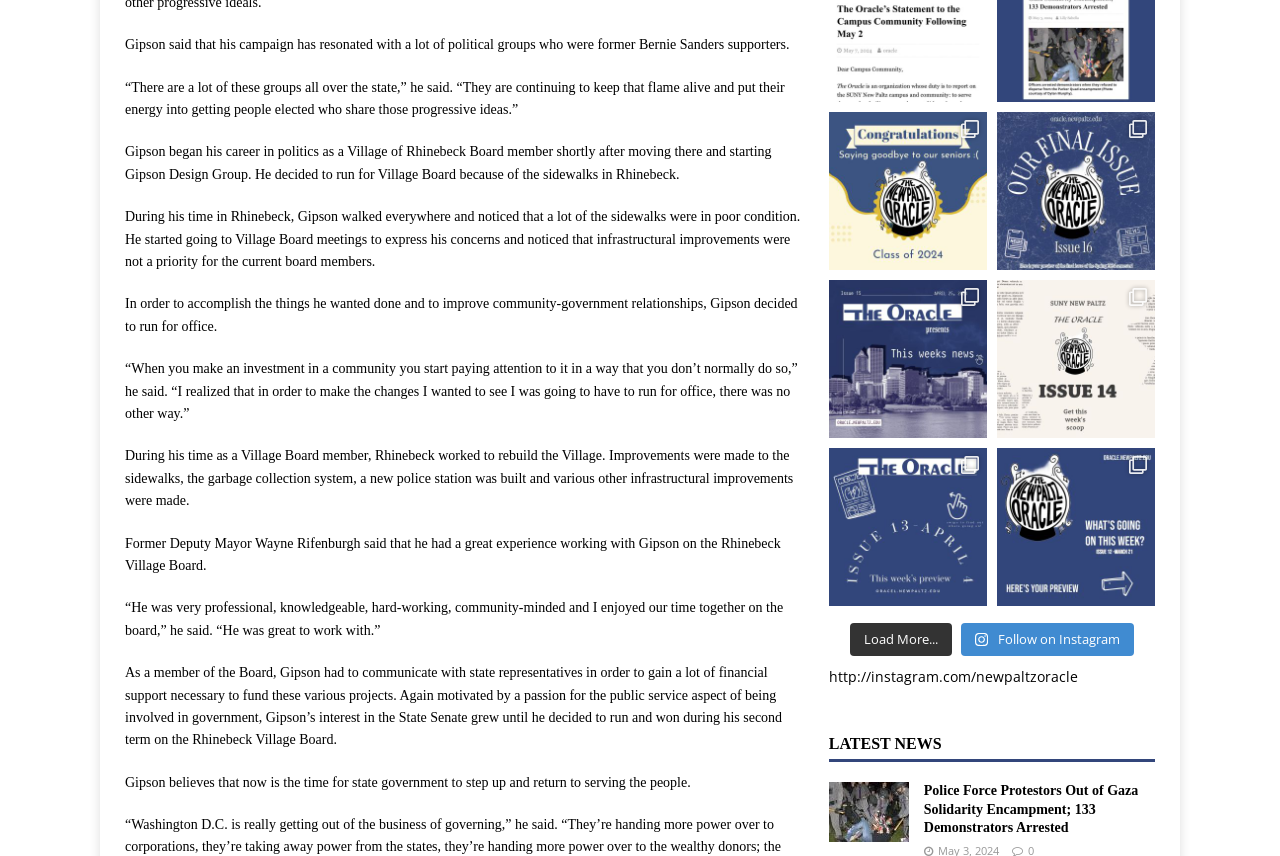Please provide the bounding box coordinate of the region that matches the element description: Follow on Instagram. Coordinates should be in the format (top-left x, top-left y, bottom-right x, bottom-right y) and all values should be between 0 and 1.

[0.751, 0.728, 0.886, 0.767]